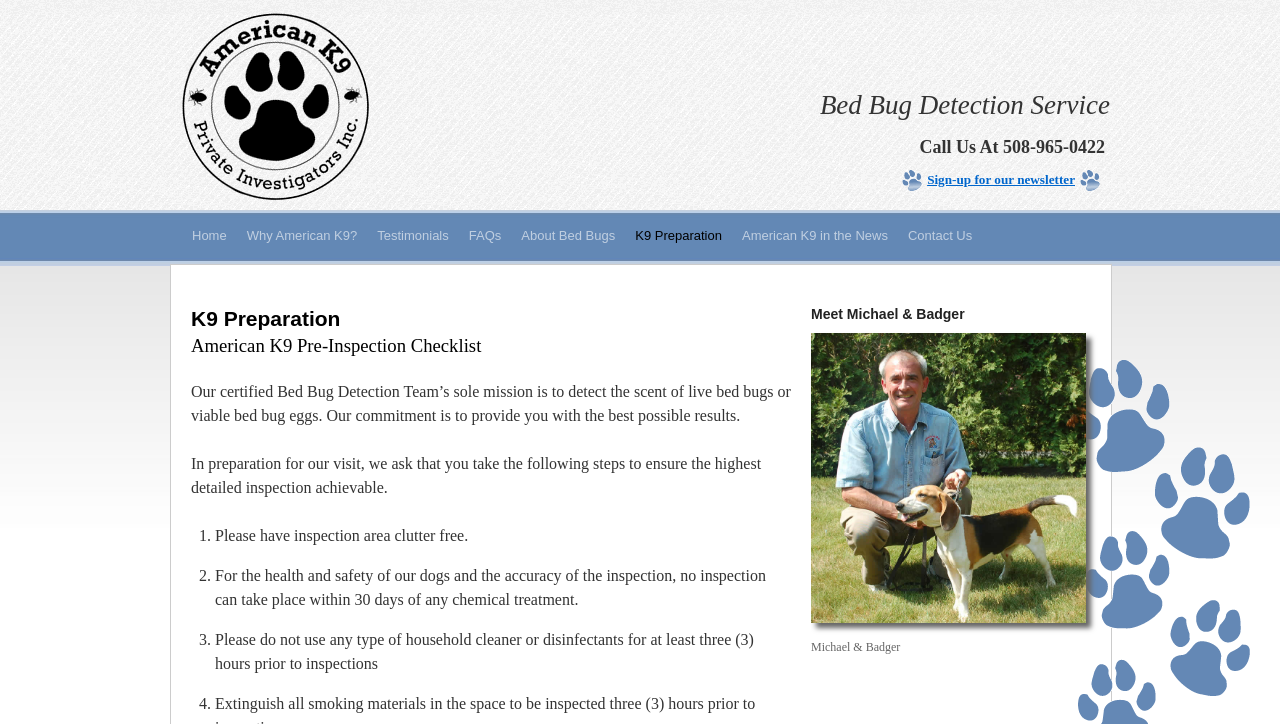Please identify the bounding box coordinates of the element on the webpage that should be clicked to follow this instruction: "Click the 'Contact Us' link". The bounding box coordinates should be given as four float numbers between 0 and 1, formatted as [left, top, right, bottom].

[0.702, 0.287, 0.767, 0.364]